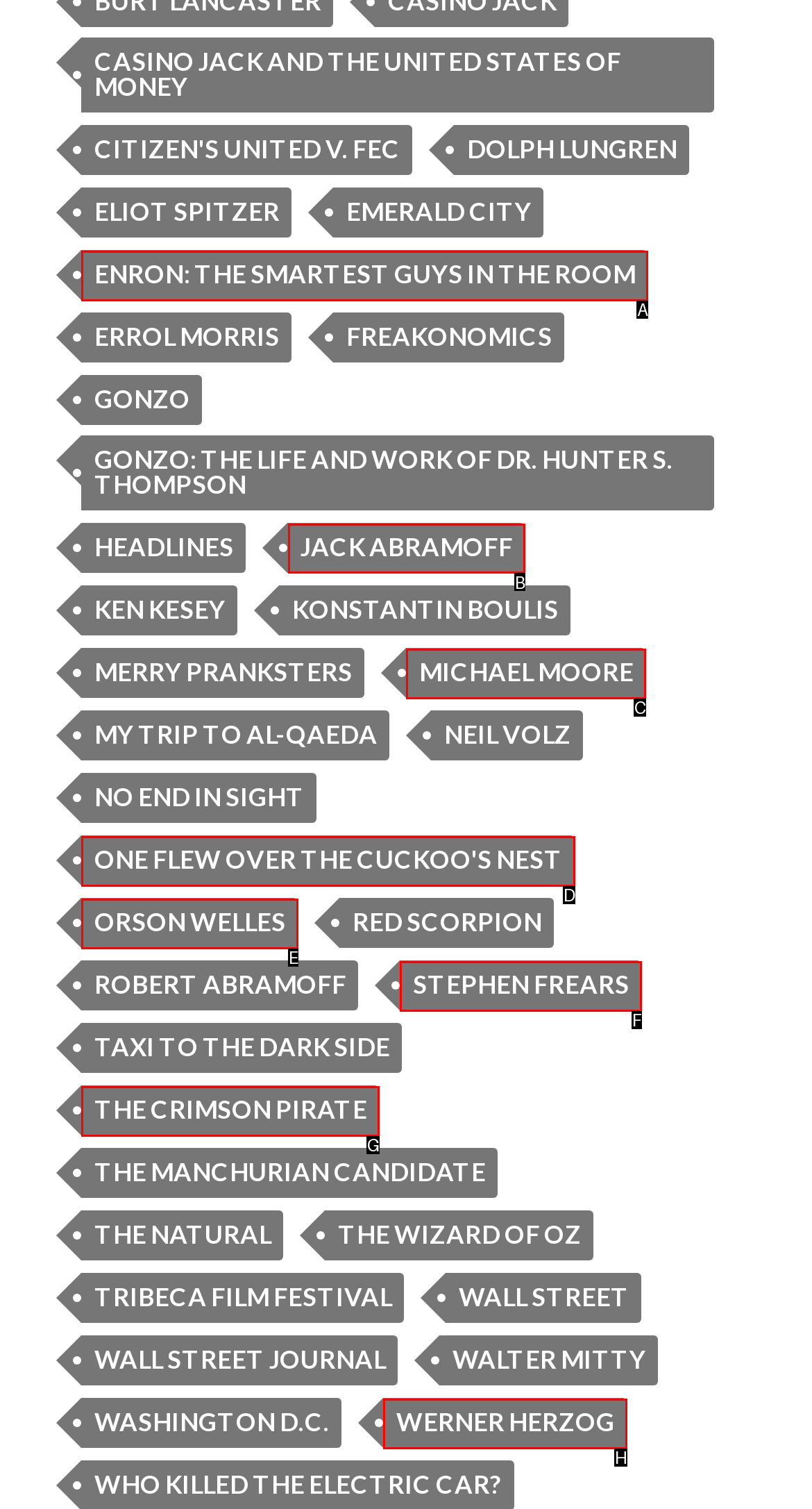What letter corresponds to the UI element to complete this task: Read about JACK ABRAMOFF
Answer directly with the letter.

B